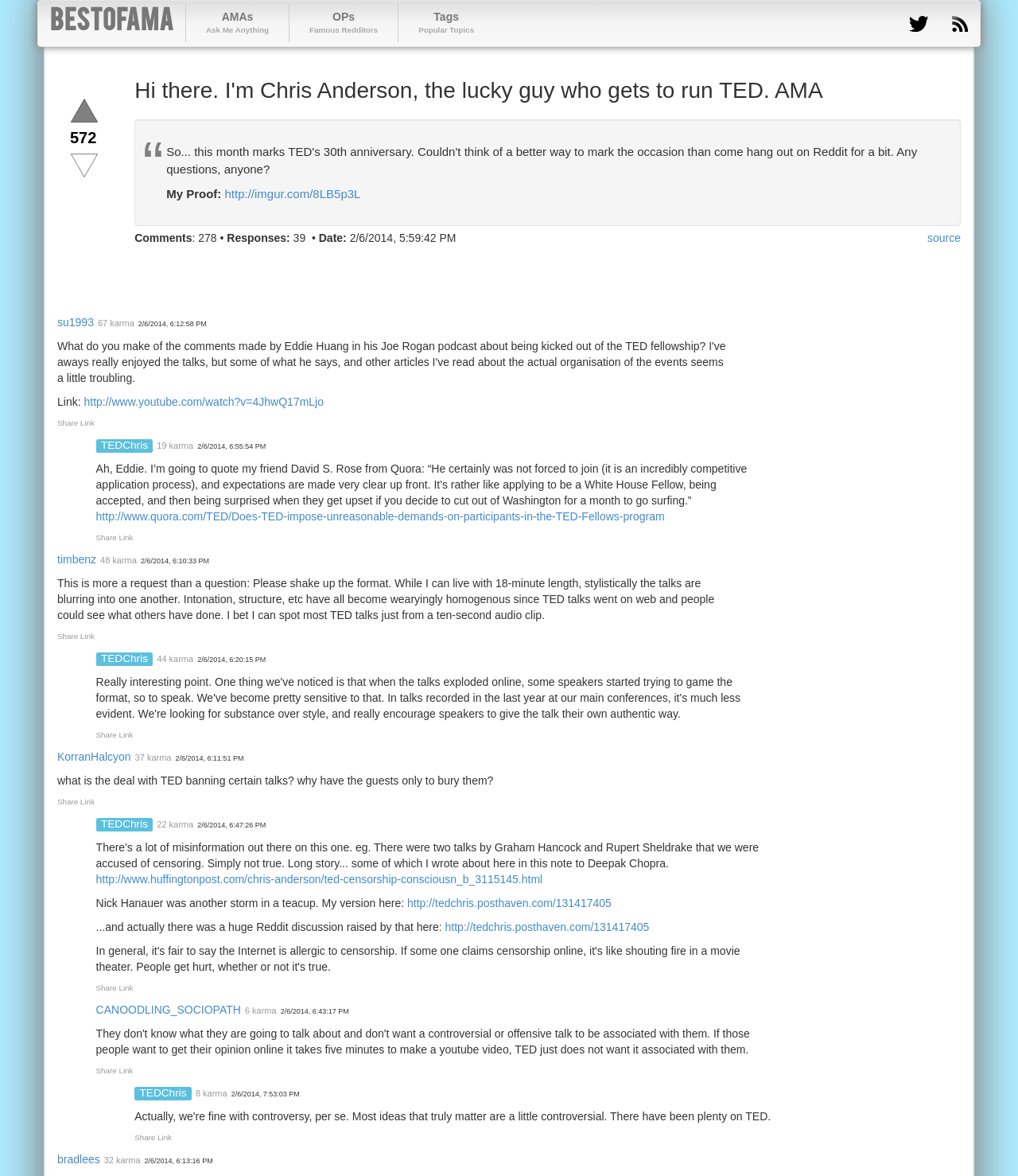What is the date of the AMA?
Provide a fully detailed and comprehensive answer to the question.

The webpage shows 'Date: 2/6/2014, 5:59:42 PM' which indicates that the date of the AMA is 2/6/2014.